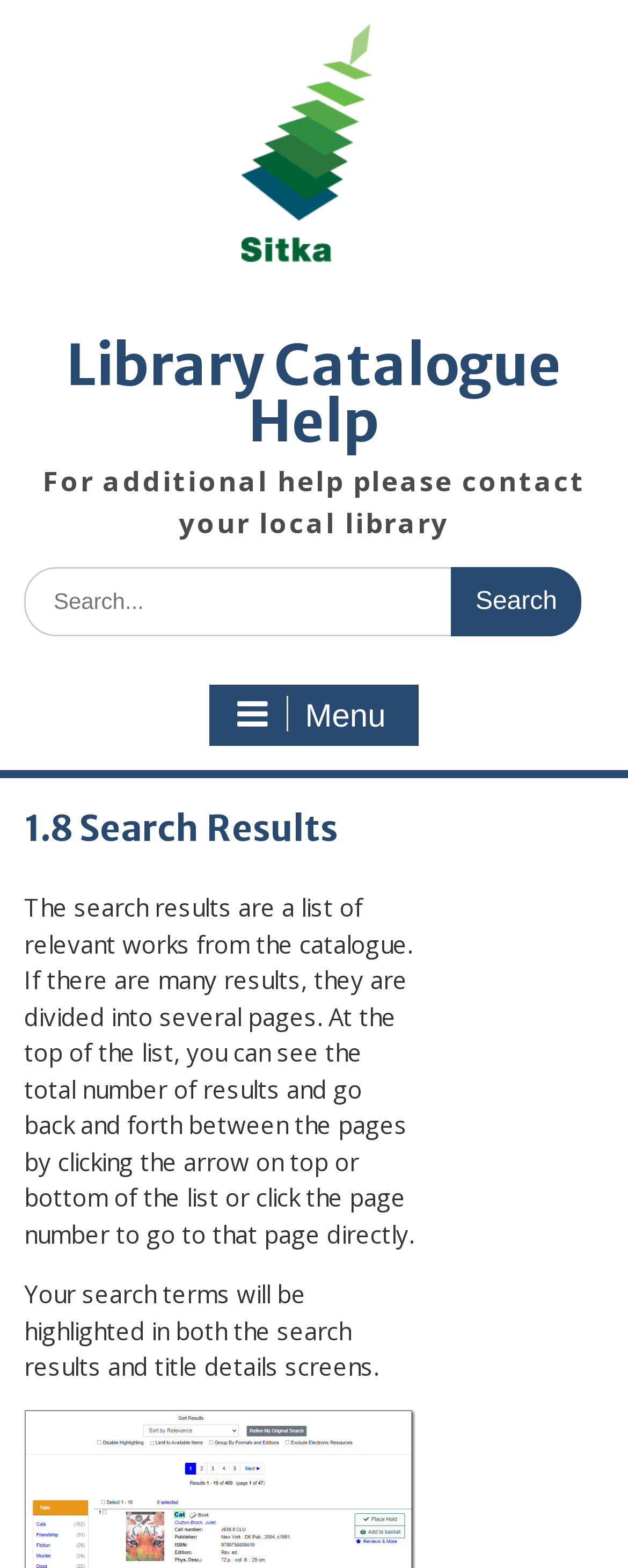Given the element description: "Library Catalogue Help", predict the bounding box coordinates of this UI element. The coordinates must be four float numbers between 0 and 1, given as [left, top, right, bottom].

[0.105, 0.211, 0.895, 0.292]